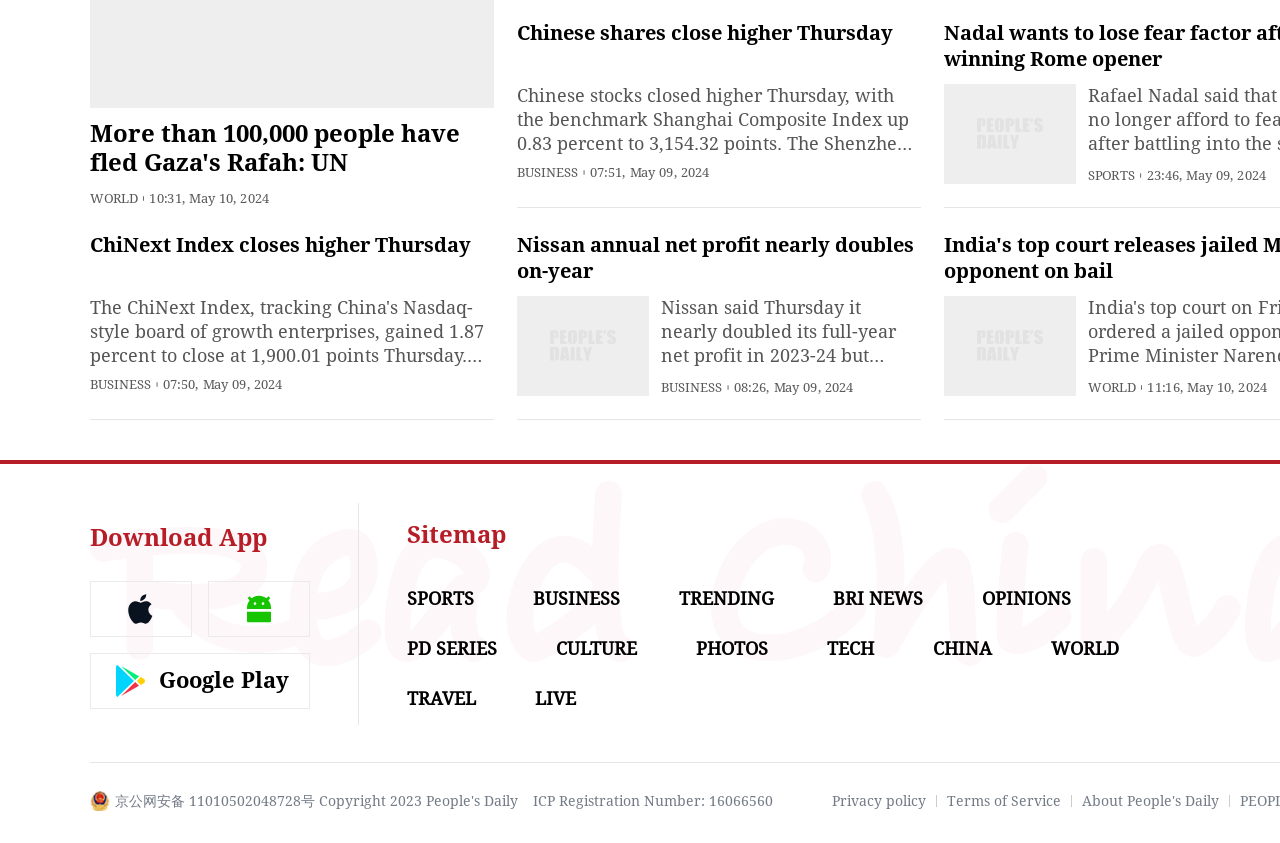Can you identify the bounding box coordinates of the clickable region needed to carry out this instruction: 'Download the app'? The coordinates should be four float numbers within the range of 0 to 1, stated as [left, top, right, bottom].

[0.07, 0.621, 0.209, 0.654]